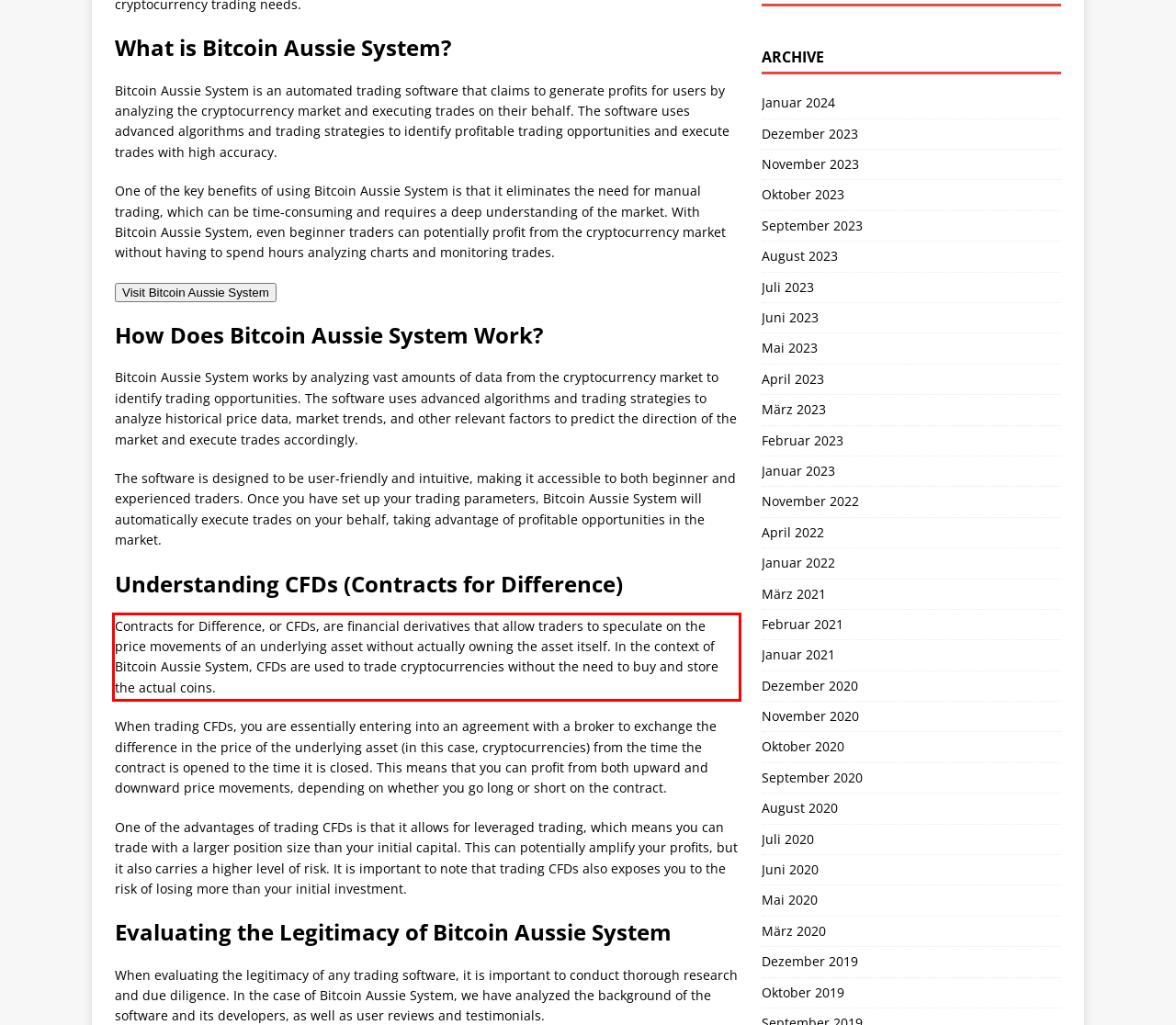You are provided with a webpage screenshot that includes a red rectangle bounding box. Extract the text content from within the bounding box using OCR.

Contracts for Difference, or CFDs, are financial derivatives that allow traders to speculate on the price movements of an underlying asset without actually owning the asset itself. In the context of Bitcoin Aussie System, CFDs are used to trade cryptocurrencies without the need to buy and store the actual coins.